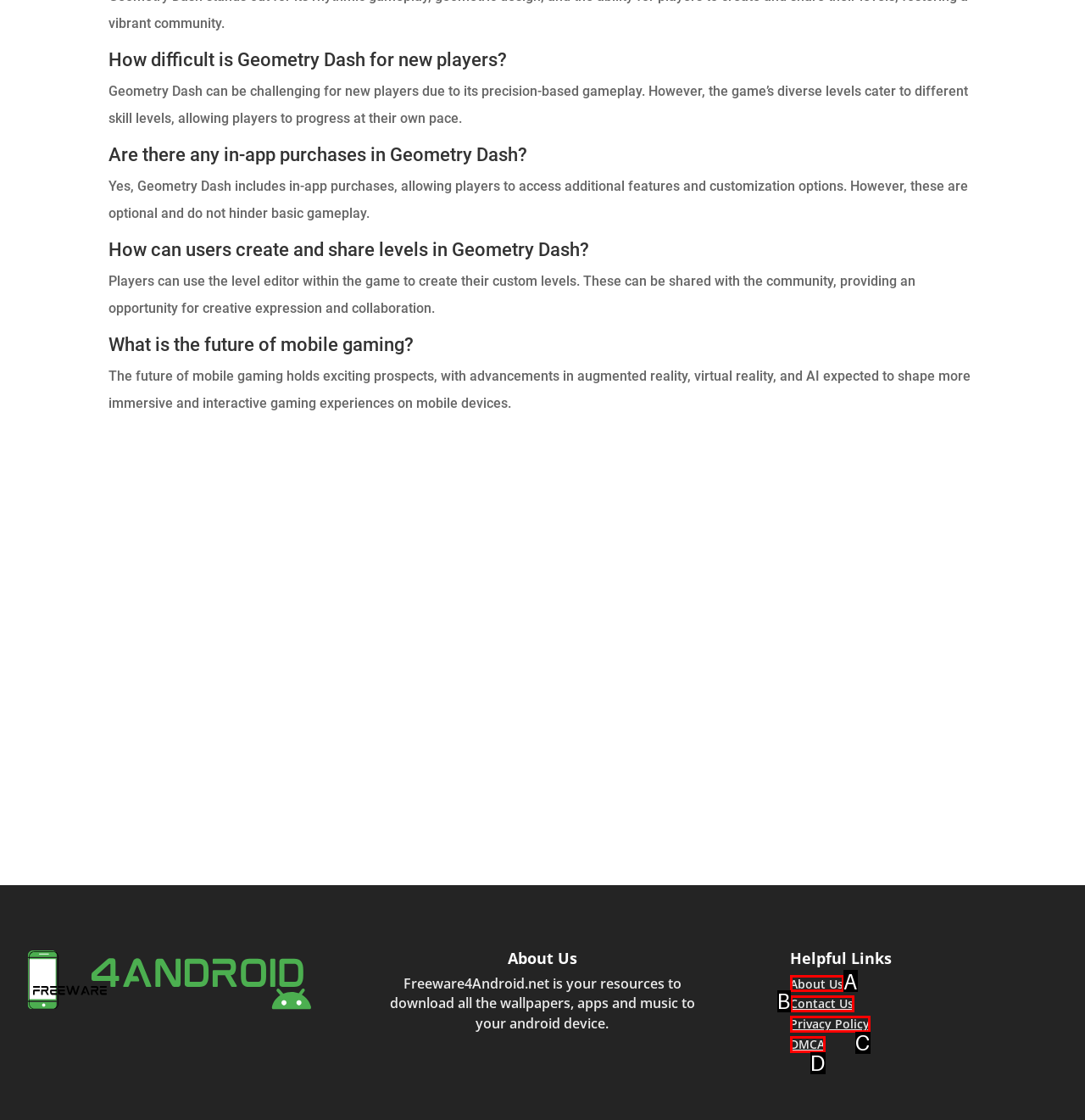From the choices given, find the HTML element that matches this description: About Us. Answer with the letter of the selected option directly.

A